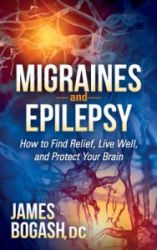Generate a detailed narrative of the image.

The image showcases the book cover of "Migraines and Epilepsy," authored by Dr. James Bogash, DC. The visually striking cover features intricate illustrations depicting neural pathways, symbolizing the brain's complex structure and the interconnection between migraines and epilepsy. The title is prominently displayed in bold lettering at the top, emphasizing the focus on these two neurological conditions. Below the title, a tagline reads, "How to Find Relief, Live Well, and Protect Your Brain," indicating the book's intent to provide readers with valuable insights for managing these conditions effectively. This cover not only captures attention but also reflects Dr. Bogash's commitment to educating readers about brain health and wellness.